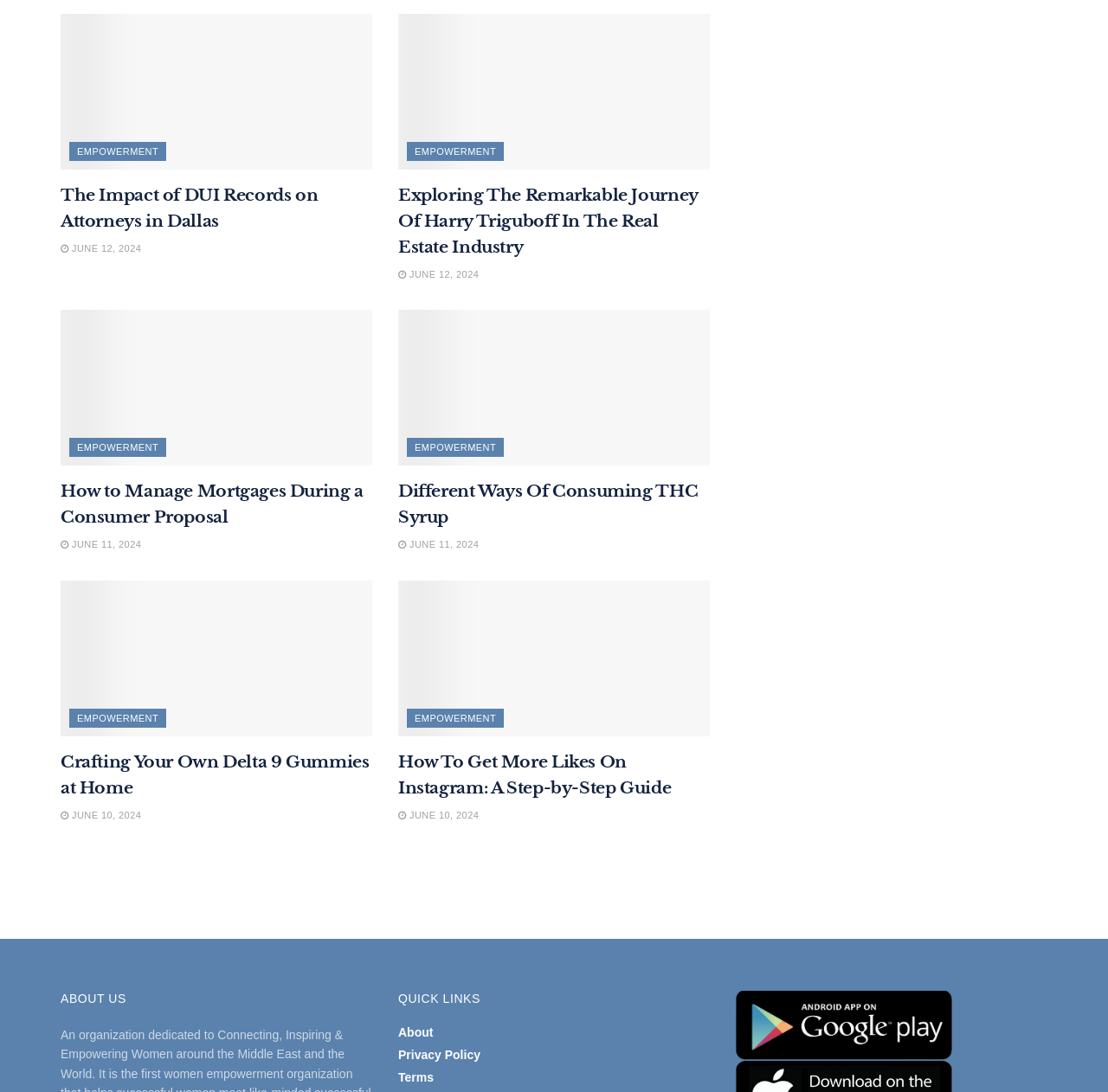Please give a one-word or short phrase response to the following question: 
What is the purpose of the 'EMPOWERMENT' links?

Unknown